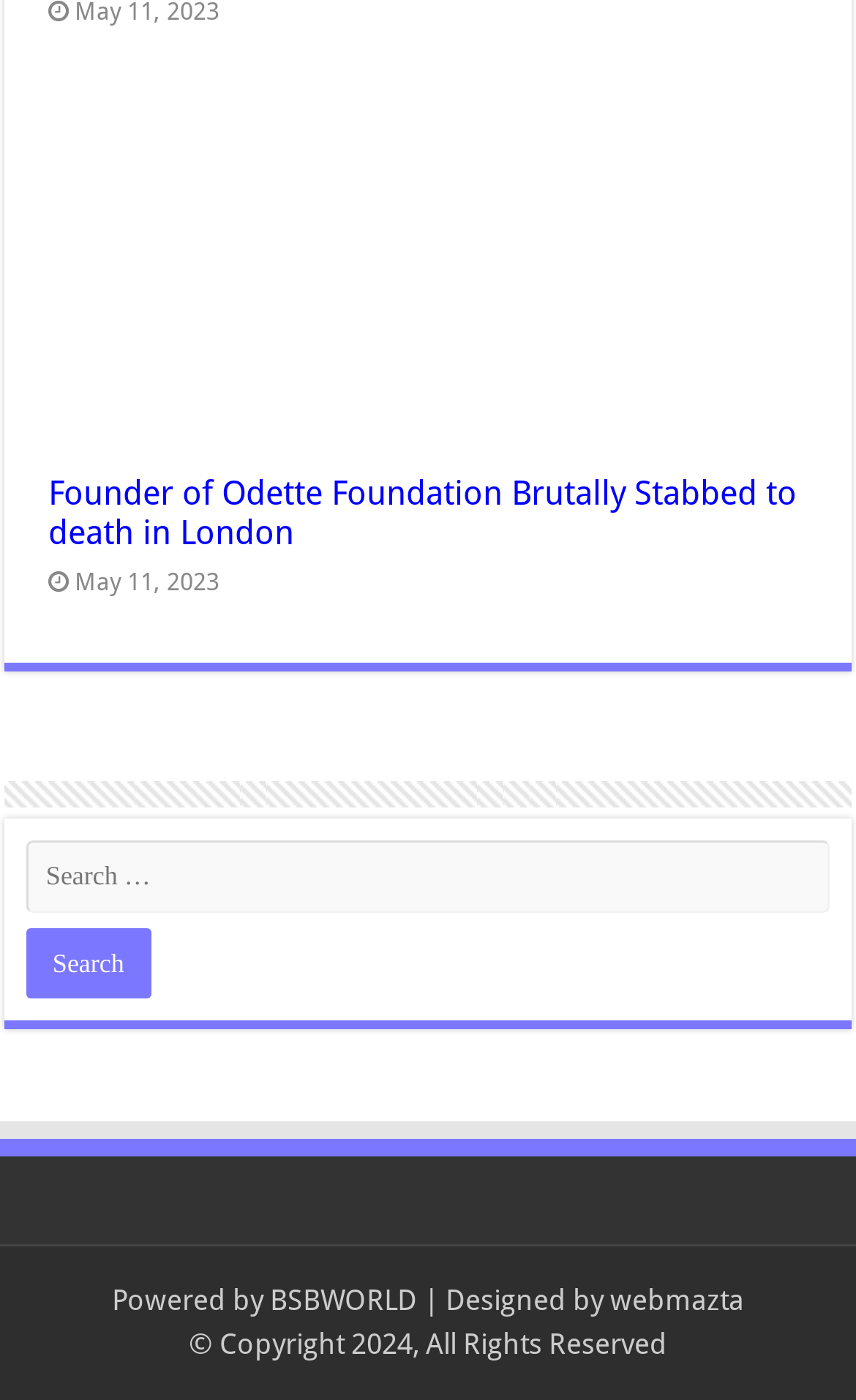Identify the bounding box for the element characterized by the following description: "name="s" placeholder="Search …"".

[0.031, 0.601, 0.969, 0.653]